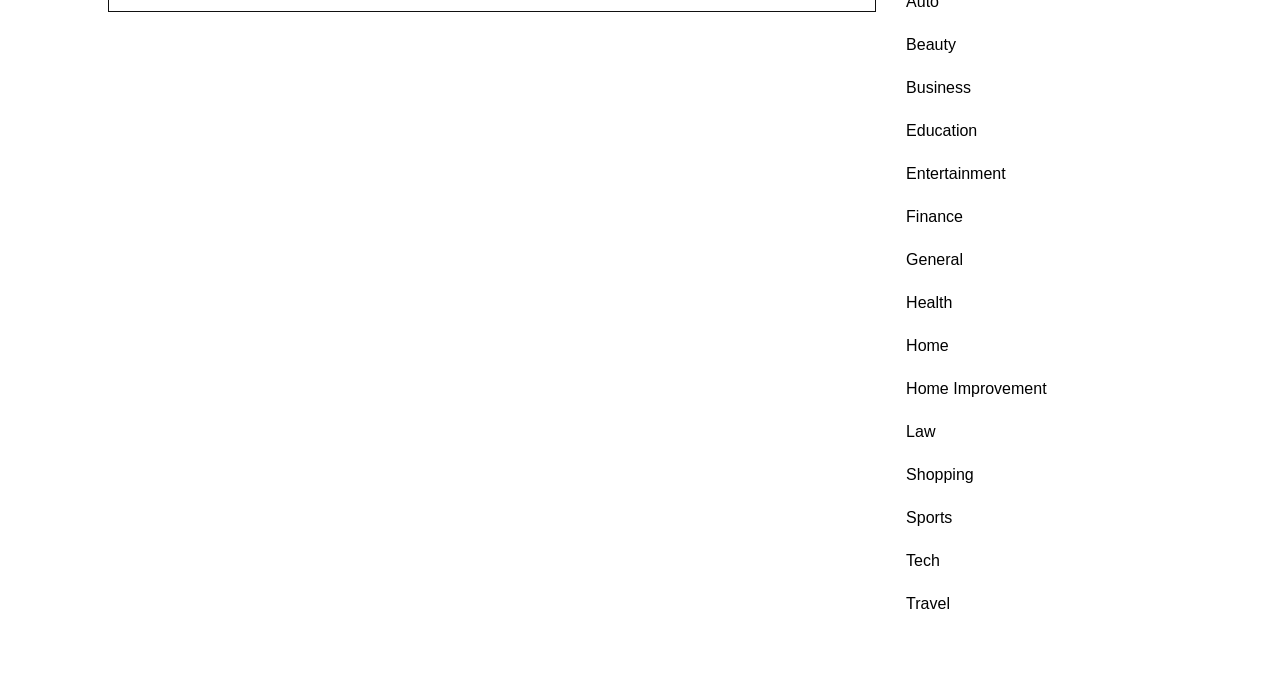From the image, can you give a detailed response to the question below:
What is the category that is three positions above 'Sports'?

I analyzed the y1 and y2 coordinates of the link elements and determined that the link element with OCR text 'Home Improvement' is three positions above the link element with OCR text 'Sports'.